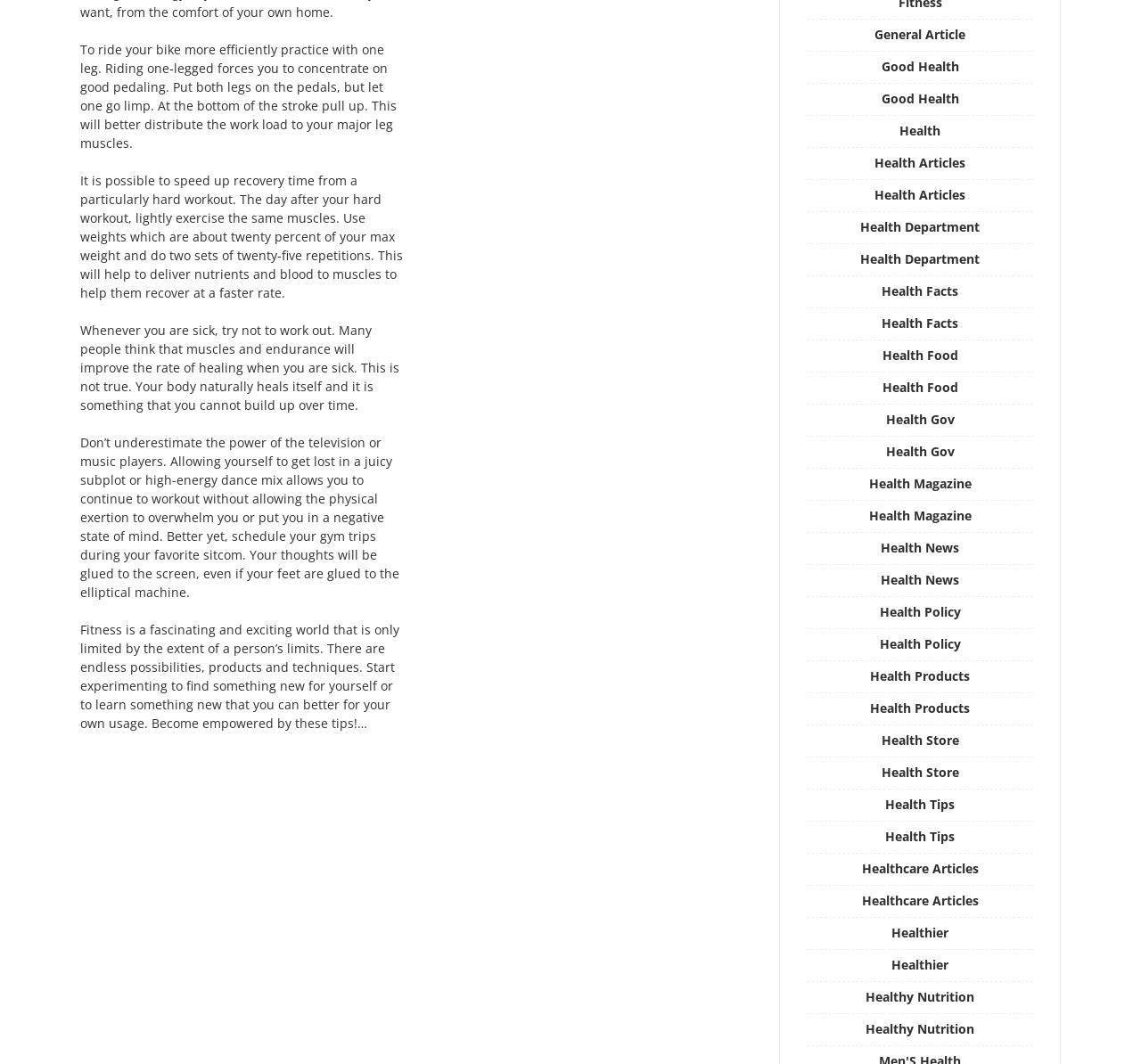Can you look at the image and give a comprehensive answer to the question:
What is the main topic of this webpage?

Based on the content of the webpage, which includes several paragraphs discussing fitness and health-related topics, it can be inferred that the main topic of this webpage is fitness and health.